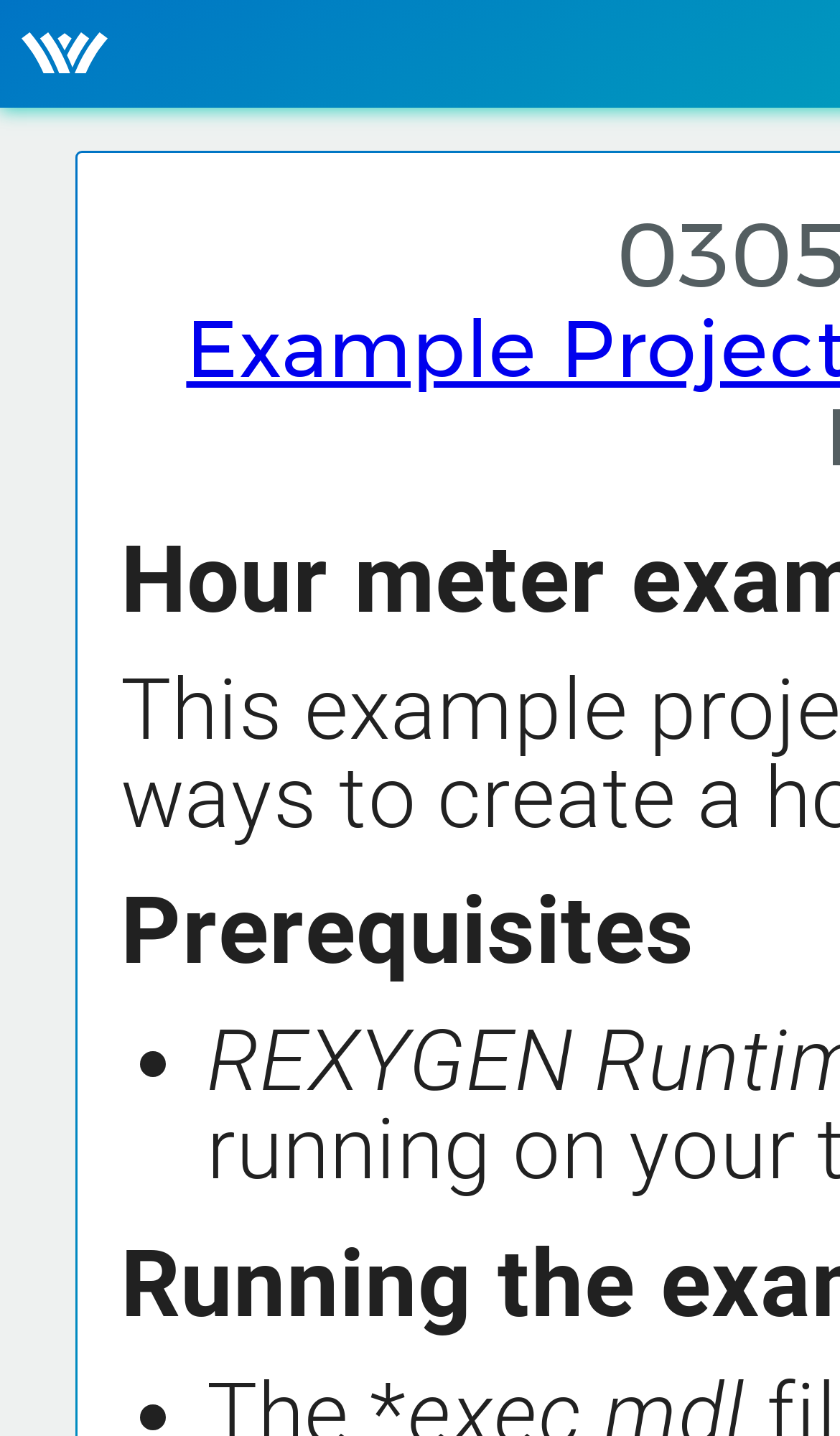What is the main heading of this webpage? Please extract and provide it.

0305-01 Hour Meter